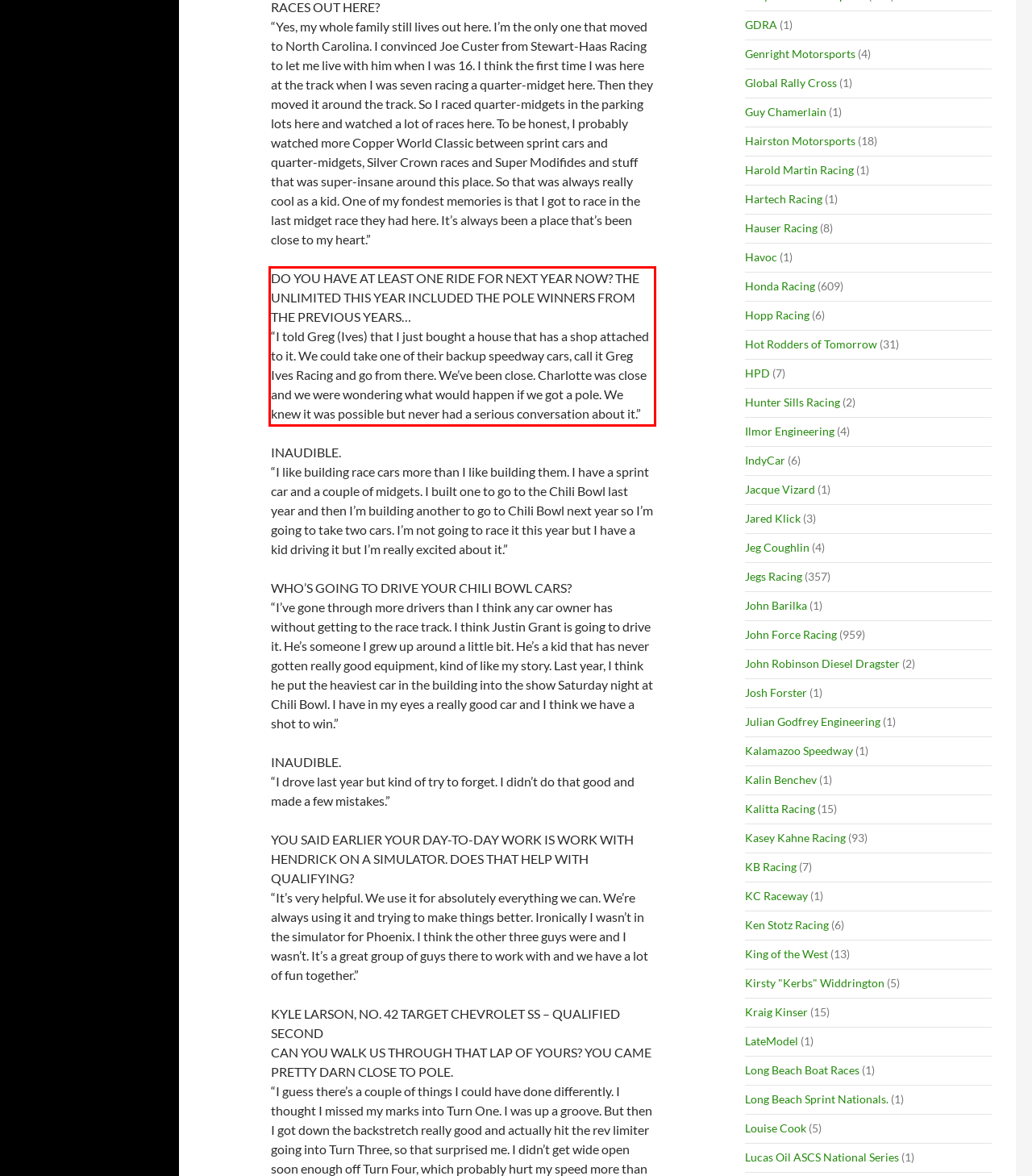Within the provided webpage screenshot, find the red rectangle bounding box and perform OCR to obtain the text content.

DO YOU HAVE AT LEAST ONE RIDE FOR NEXT YEAR NOW? THE UNLIMITED THIS YEAR INCLUDED THE POLE WINNERS FROM THE PREVIOUS YEARS… “I told Greg (Ives) that I just bought a house that has a shop attached to it. We could take one of their backup speedway cars, call it Greg Ives Racing and go from there. We’ve been close. Charlotte was close and we were wondering what would happen if we got a pole. We knew it was possible but never had a serious conversation about it.”